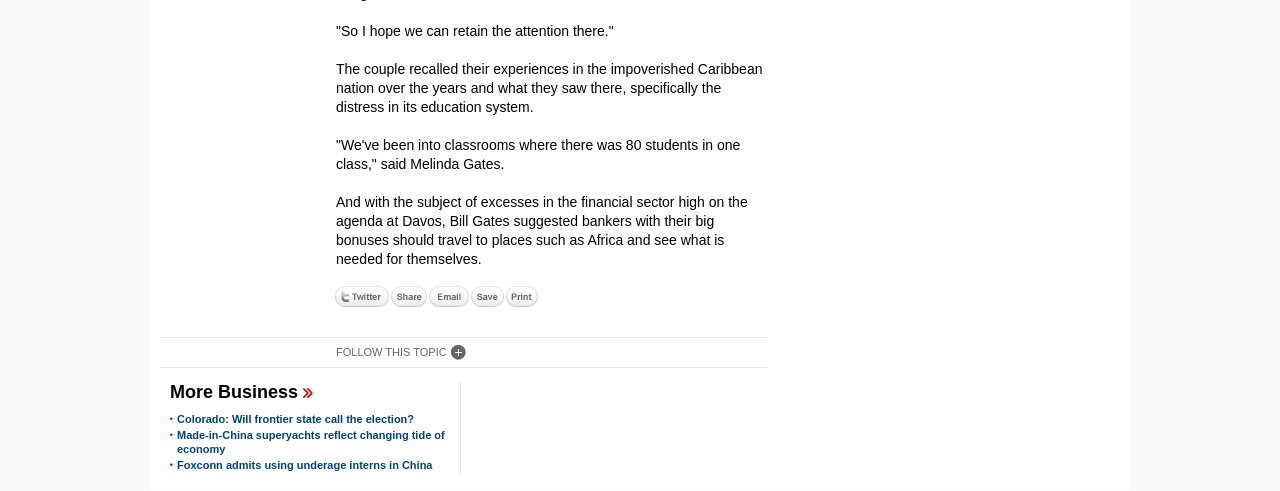What is the call to action above the links?
Look at the webpage screenshot and answer the question with a detailed explanation.

The link 'FOLLOW THIS TOPIC' is likely a call to action for readers to follow the topic of education in the Caribbean or related news.